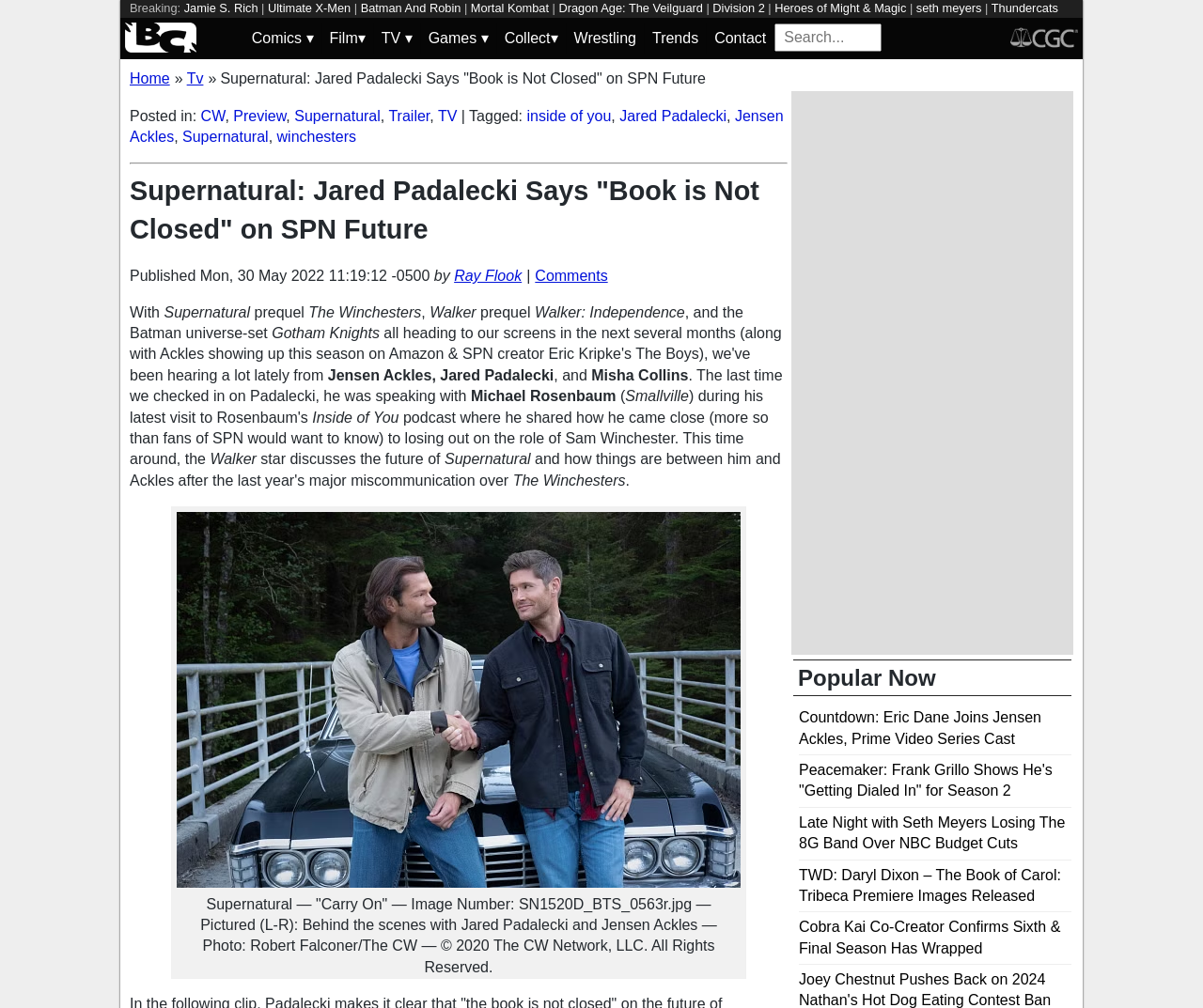Please answer the following query using a single word or phrase: 
What is the name of the prequel mentioned in the article?

The Winchesters